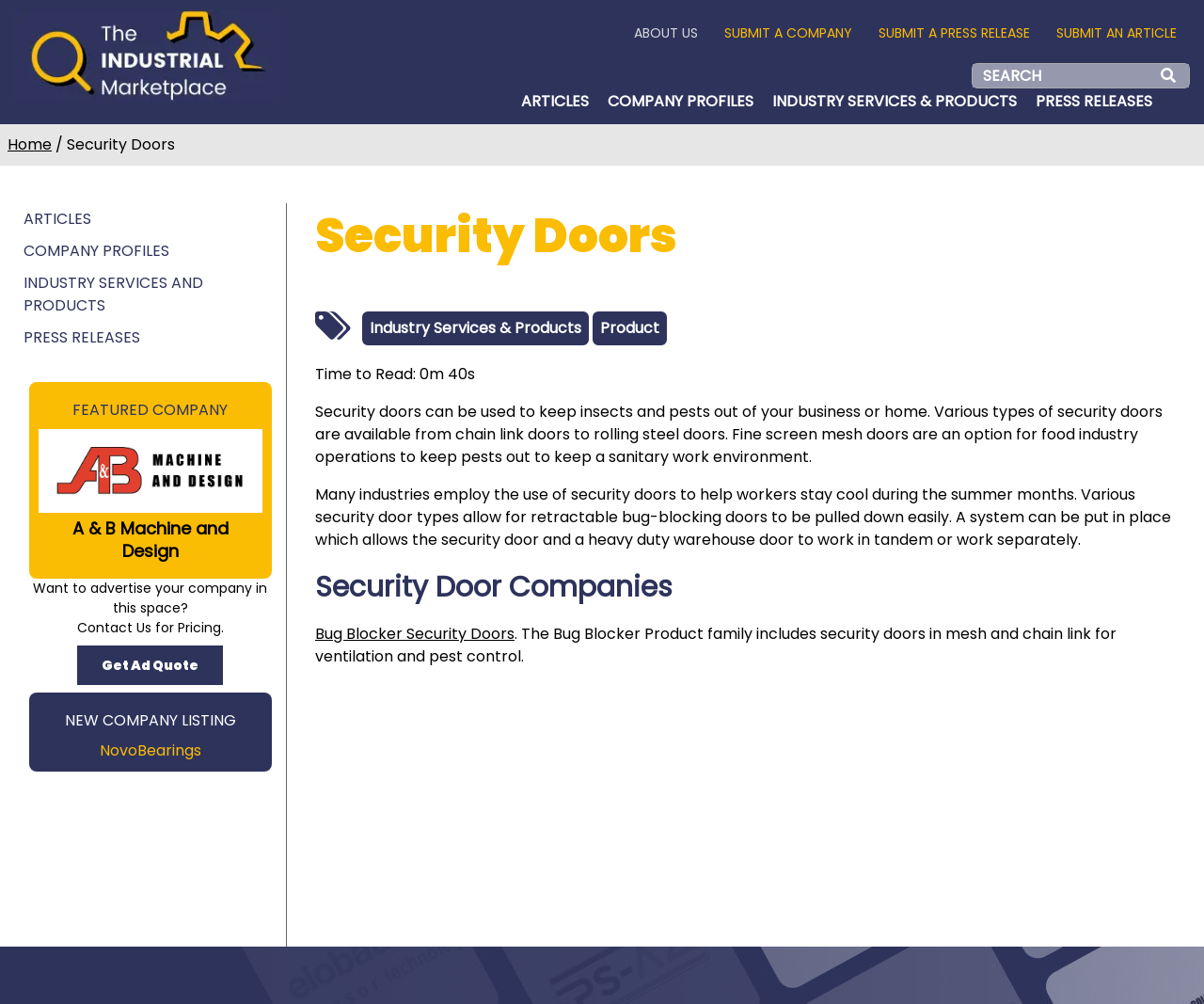What is the main topic of this webpage?
Please provide a comprehensive answer based on the information in the image.

Based on the webpage content, the main topic is security doors, which is also indicated by the heading 'Security Doors' and the description of security doors in the webpage.